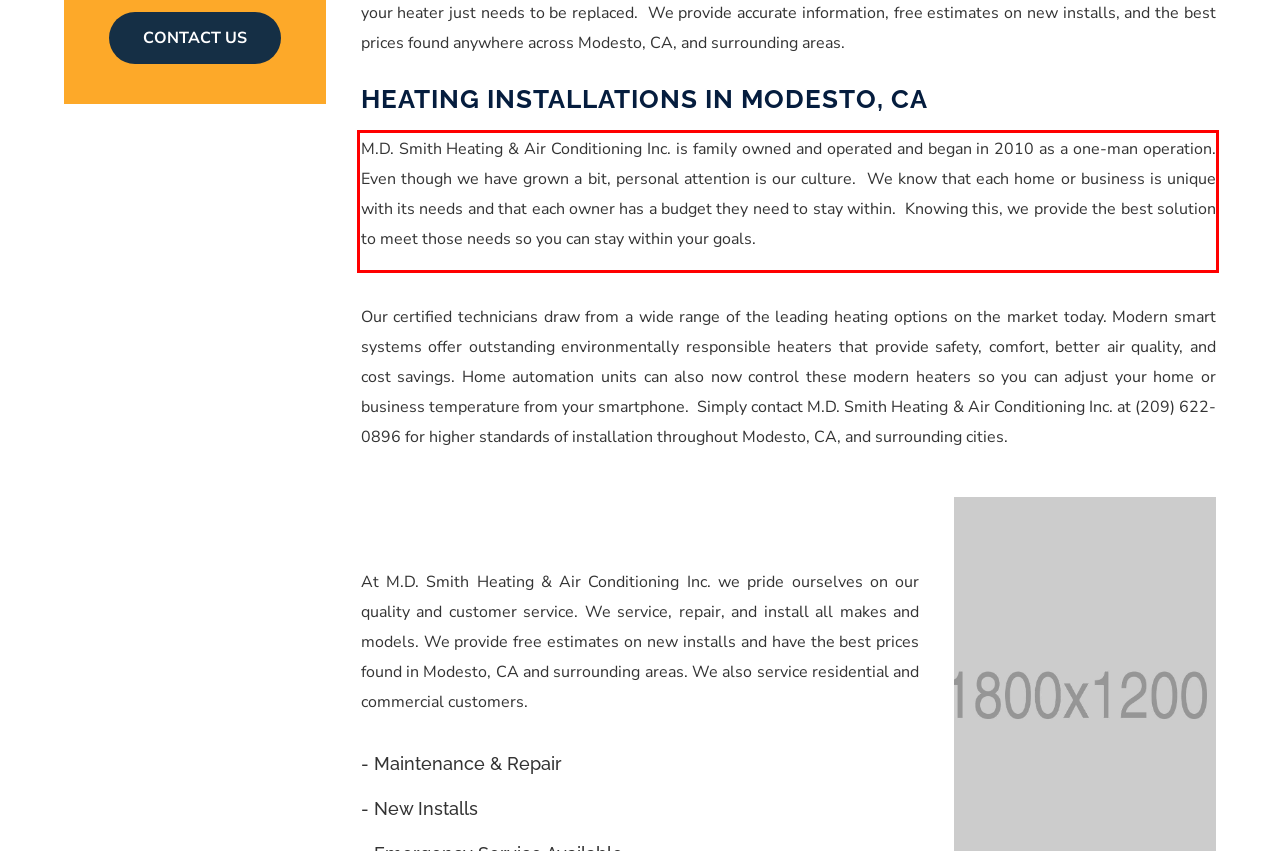Examine the webpage screenshot and use OCR to recognize and output the text within the red bounding box.

M.D. Smith Heating & Air Conditioning Inc. is family owned and operated and began in 2010 as a one-man operation. Even though we have grown a bit, personal attention is our culture. We know that each home or business is unique with its needs and that each owner has a budget they need to stay within. Knowing this, we provide the best solution to meet those needs so you can stay within your goals.